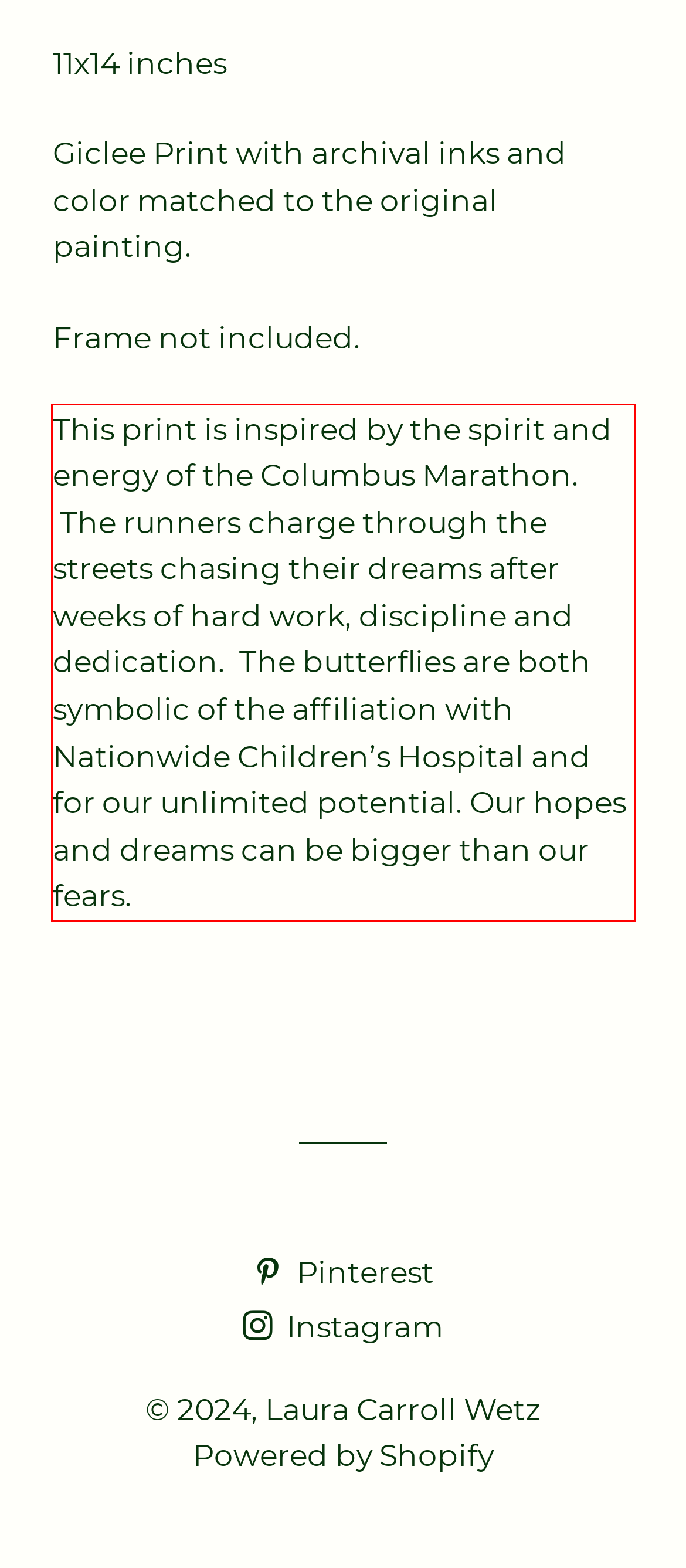Given a screenshot of a webpage, identify the red bounding box and perform OCR to recognize the text within that box.

This print is inspired by the spirit and energy of the Columbus Marathon. The runners charge through the streets chasing their dreams after weeks of hard work, discipline and dedication. The butterflies are both symbolic of the affiliation with Nationwide Children’s Hospital and for our unlimited potential. Our hopes and dreams can be bigger than our fears.